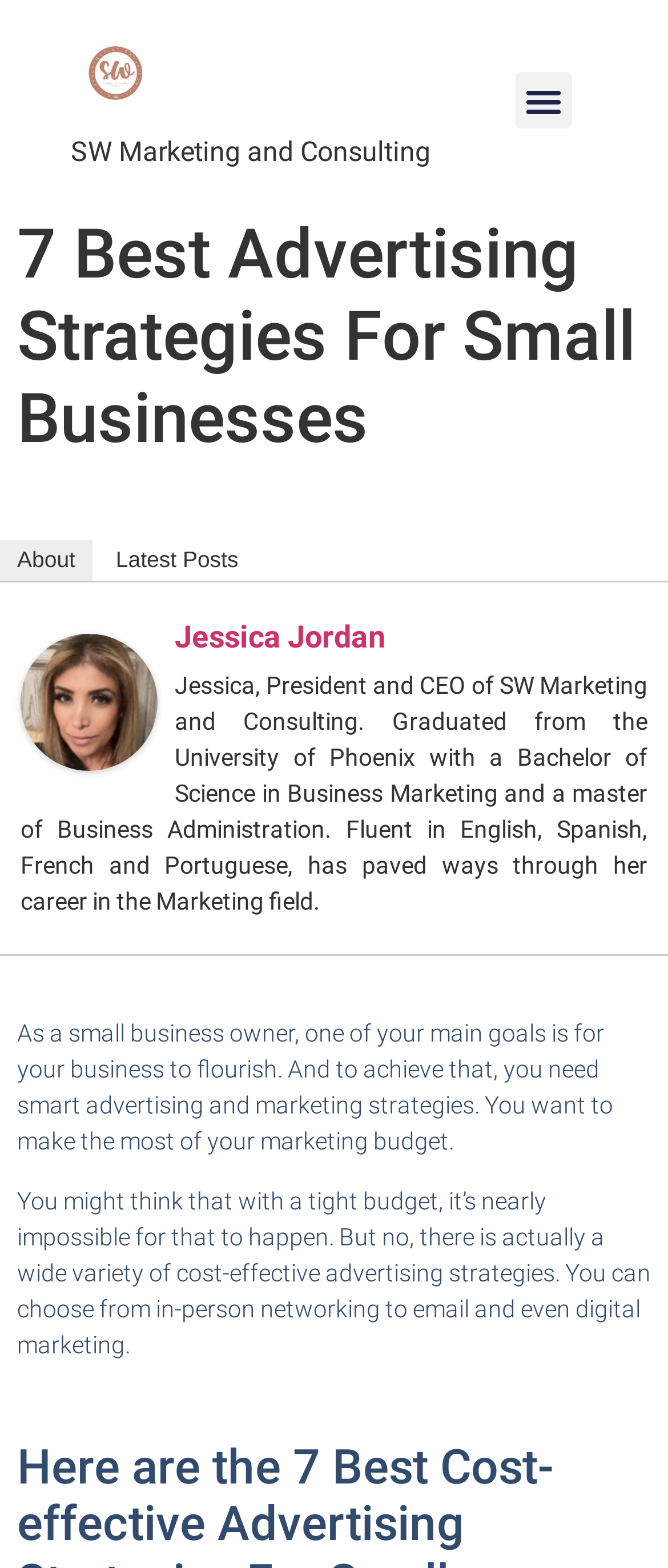Give a detailed account of the webpage's layout and content.

The webpage is about advertising strategies for small businesses, with a focus on smart marketing tactics to help businesses flourish. At the top left corner, there is a logo of SW 2.0, accompanied by the company name "SW Marketing and Consulting". On the top right corner, there is a menu button. 

Below the logo and company name, there is a main heading that reads "7 Best Advertising Strategies For Small Businesses". Underneath this heading, there are three links: "About", "Latest Posts", and a link to "Jessica Jordan", which is accompanied by a small image of Jessica Jordan. 

Further down, there is a brief bio of Jessica Jordan, describing her background and experience in the marketing field. Below this bio, there is a paragraph of text that explains the importance of smart advertising and marketing strategies for small businesses to succeed. 

Following this paragraph, there is another paragraph that discusses the possibility of cost-effective advertising strategies, including in-person networking, email, and digital marketing, despite a tight budget.